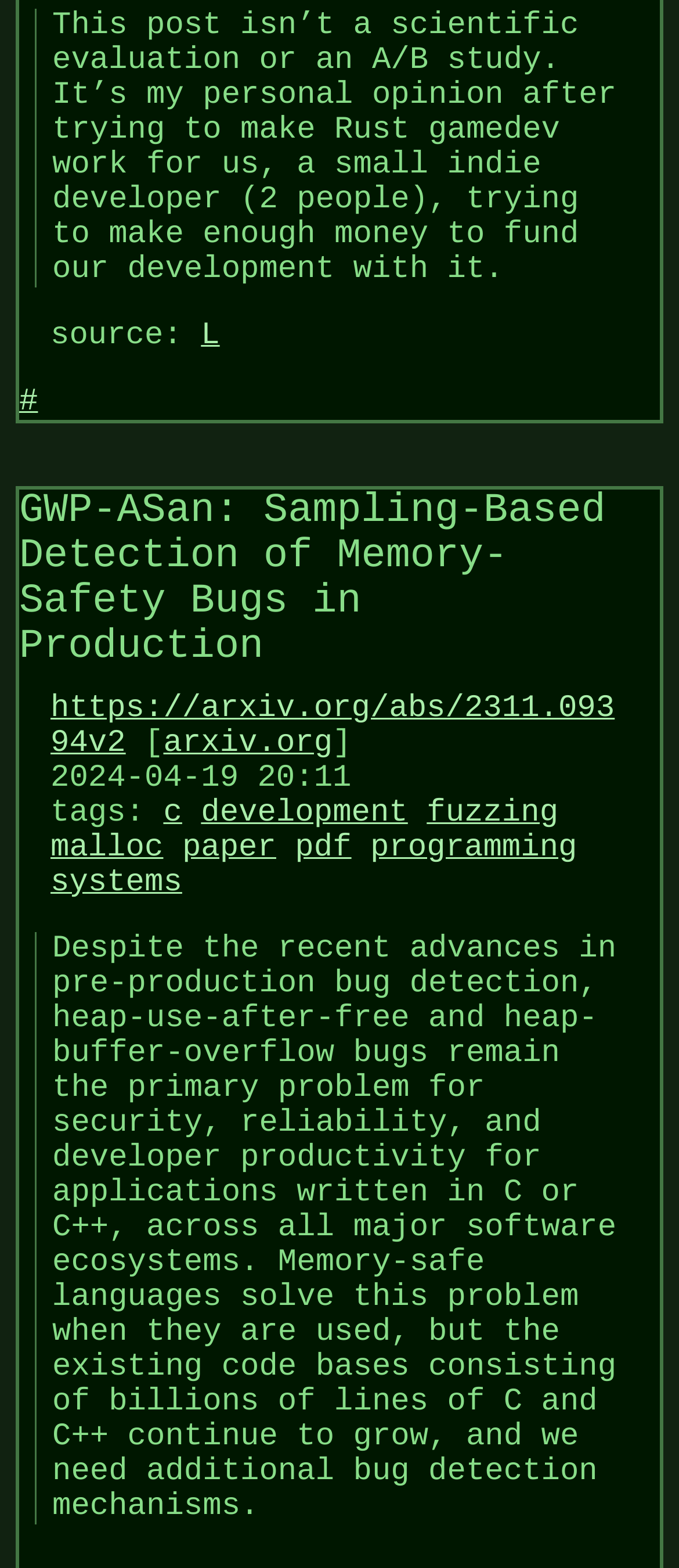Locate the bounding box coordinates of the element that needs to be clicked to carry out the instruction: "Read the post about GWP-ASan". The coordinates should be given as four float numbers ranging from 0 to 1, i.e., [left, top, right, bottom].

[0.028, 0.312, 0.892, 0.428]